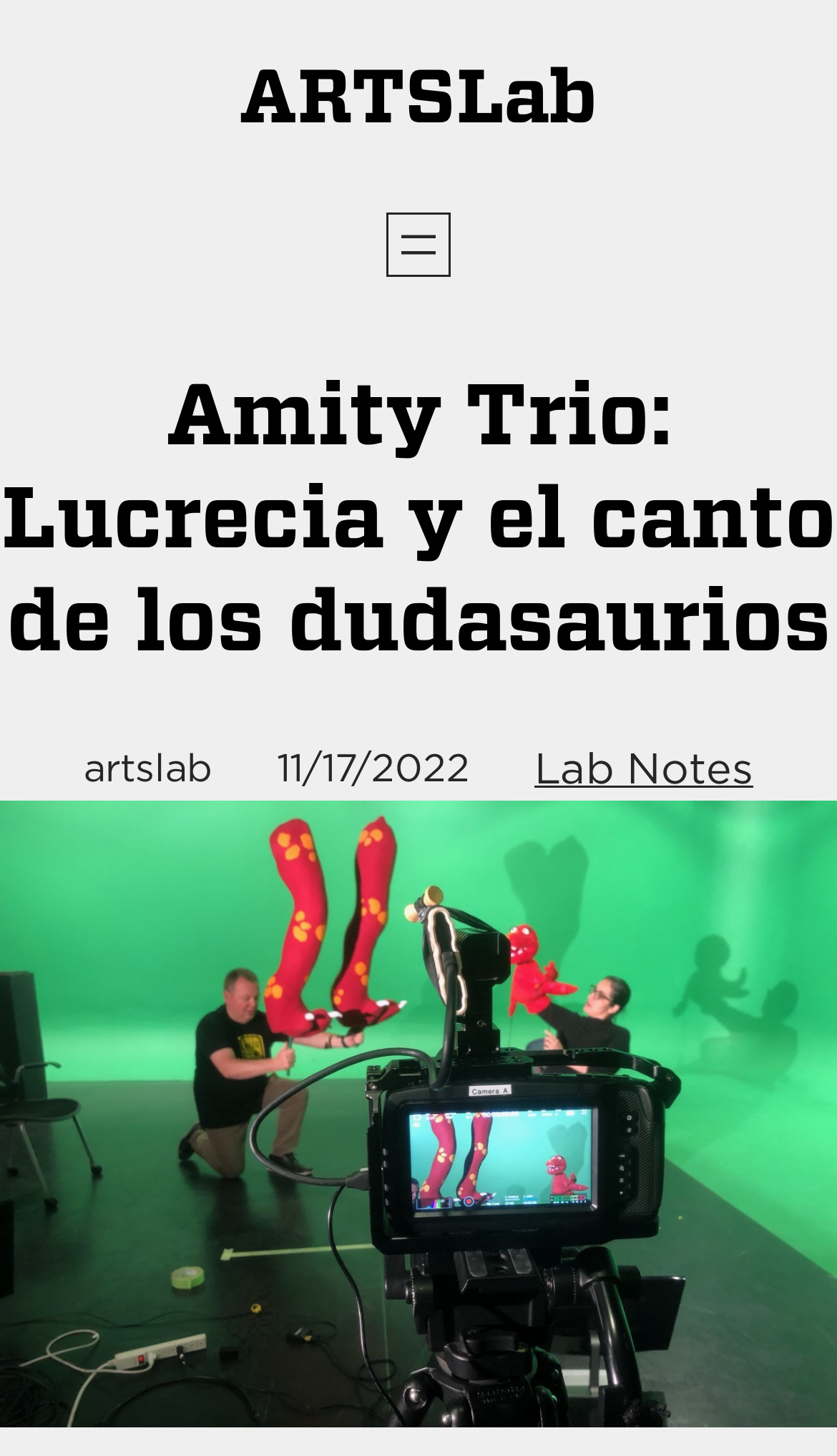Summarize the webpage with a detailed and informative caption.

The webpage is about an event or performance called "Amity Trio: Lucrecia y el canto de los dudasaurios" at ARTSLab at UNM. At the top of the page, there is a heading that reads "ARTSLab". Below it, there is a navigation menu with a button to open a dialog menu. 

The main title of the event, "Amity Trio: Lucrecia y el canto de los dudasaurios", is displayed prominently in the middle of the top section of the page. To the right of the title, there is a smaller text "artslab" and a time stamp "11/17/2022". 

Further to the right, there is a link to "Lab Notes". The majority of the page is taken up by a large figure or image, which spans the entire width of the page and takes up most of the vertical space.